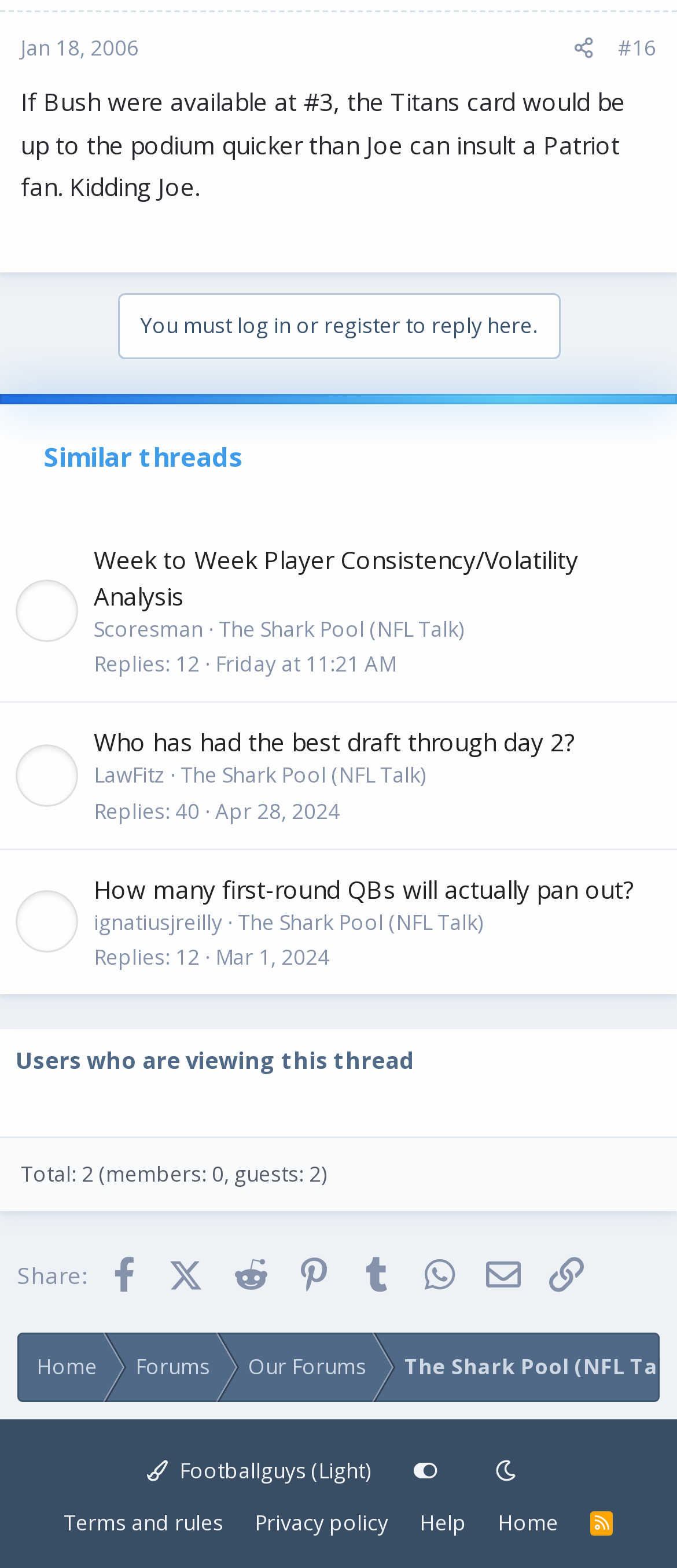Please determine the bounding box coordinates of the clickable area required to carry out the following instruction: "Reply to the post". The coordinates must be four float numbers between 0 and 1, represented as [left, top, right, bottom].

[0.173, 0.187, 0.827, 0.229]